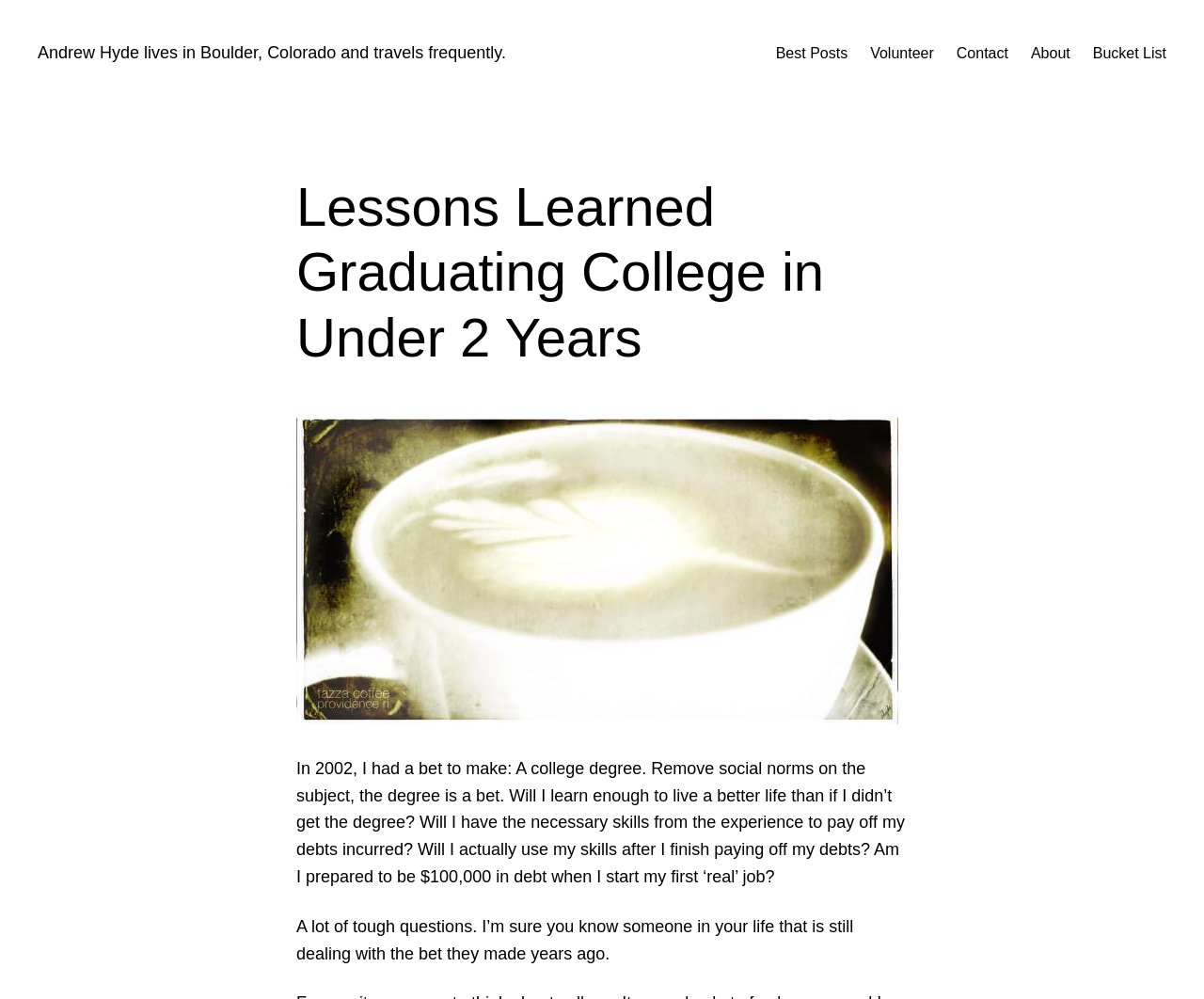Determine the main heading text of the webpage.

Lessons Learned Graduating College in Under 2 Years